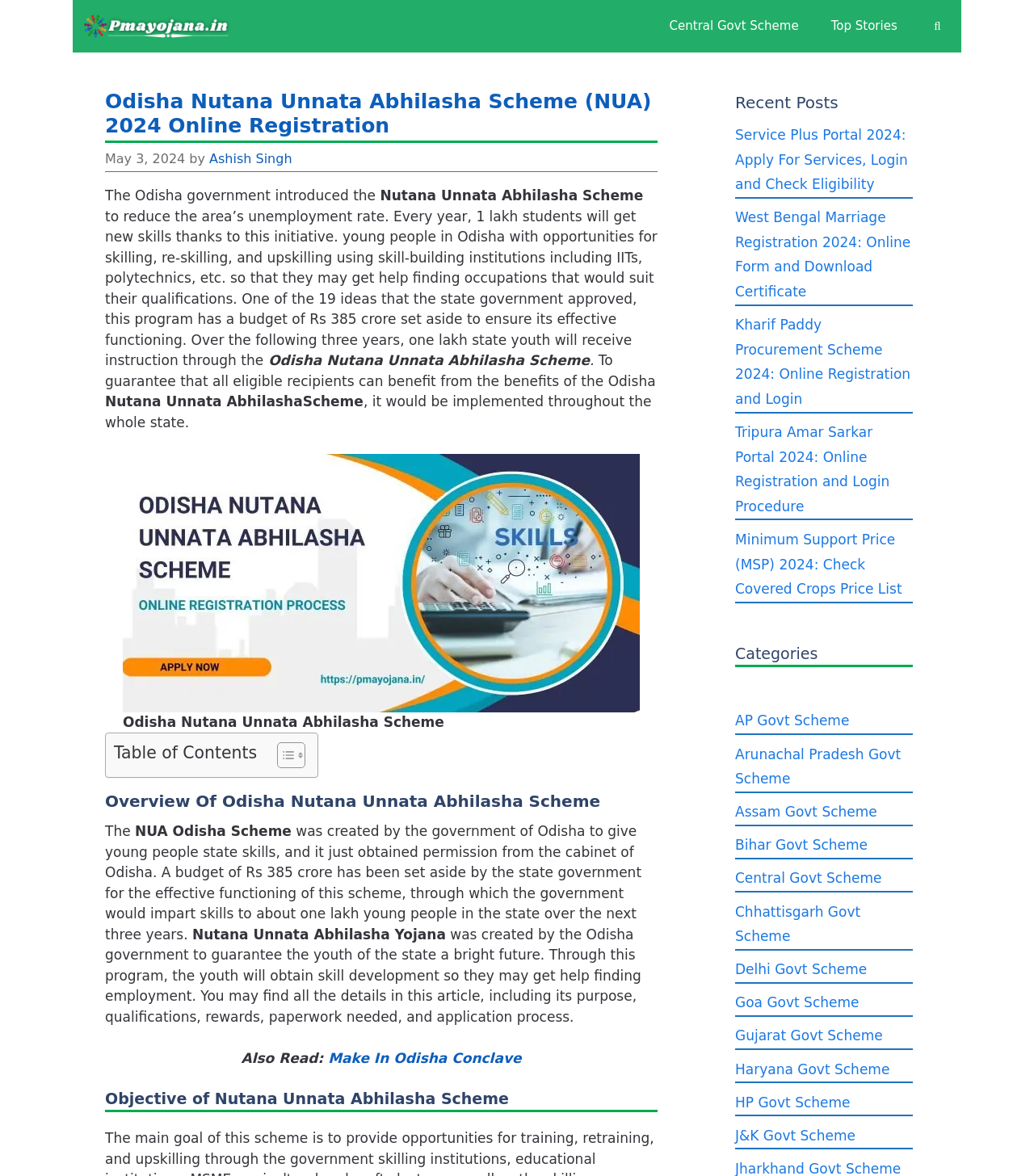Offer a meticulous caption that includes all visible features of the webpage.

This webpage is about the Odisha Nutana Unnata Abhilasha Scheme (NUA) 2024, a government initiative aimed at reducing unemployment in Odisha. At the top, there is a primary navigation menu with links to "Sarkari Yojana News", "Central Govt Scheme", "Top Stories", and a search bar. 

Below the navigation menu, the page displays the title "Odisha Nutana Unnata Abhilasha Scheme (NUA) 2024 Online Registration" along with the date "May 3, 2024". The article's author, Ashish Singh, is also mentioned.

The main content of the page is divided into sections, starting with an overview of the scheme, which explains its purpose, benefits, and implementation. The scheme aims to provide skills to one lakh young people in Odisha over the next three years, with a budget of Rs 385 crore allocated for its effective functioning.

The page also features a table of contents, an image related to the scheme, and a section on the objective of the Nutana Unnata Abhilasha Scheme. Additionally, there are links to other related articles, such as "Make In Odisha Conclave".

On the right side of the page, there are two complementary sections. The first section displays recent posts, including links to articles about various government schemes, such as the Service Plus Portal, West Bengal Marriage Registration, and Kharif Paddy Procurement Scheme. The second section lists categories, including links to government schemes from different states, such as Andhra Pradesh, Arunachal Pradesh, Assam, Bihar, and more.